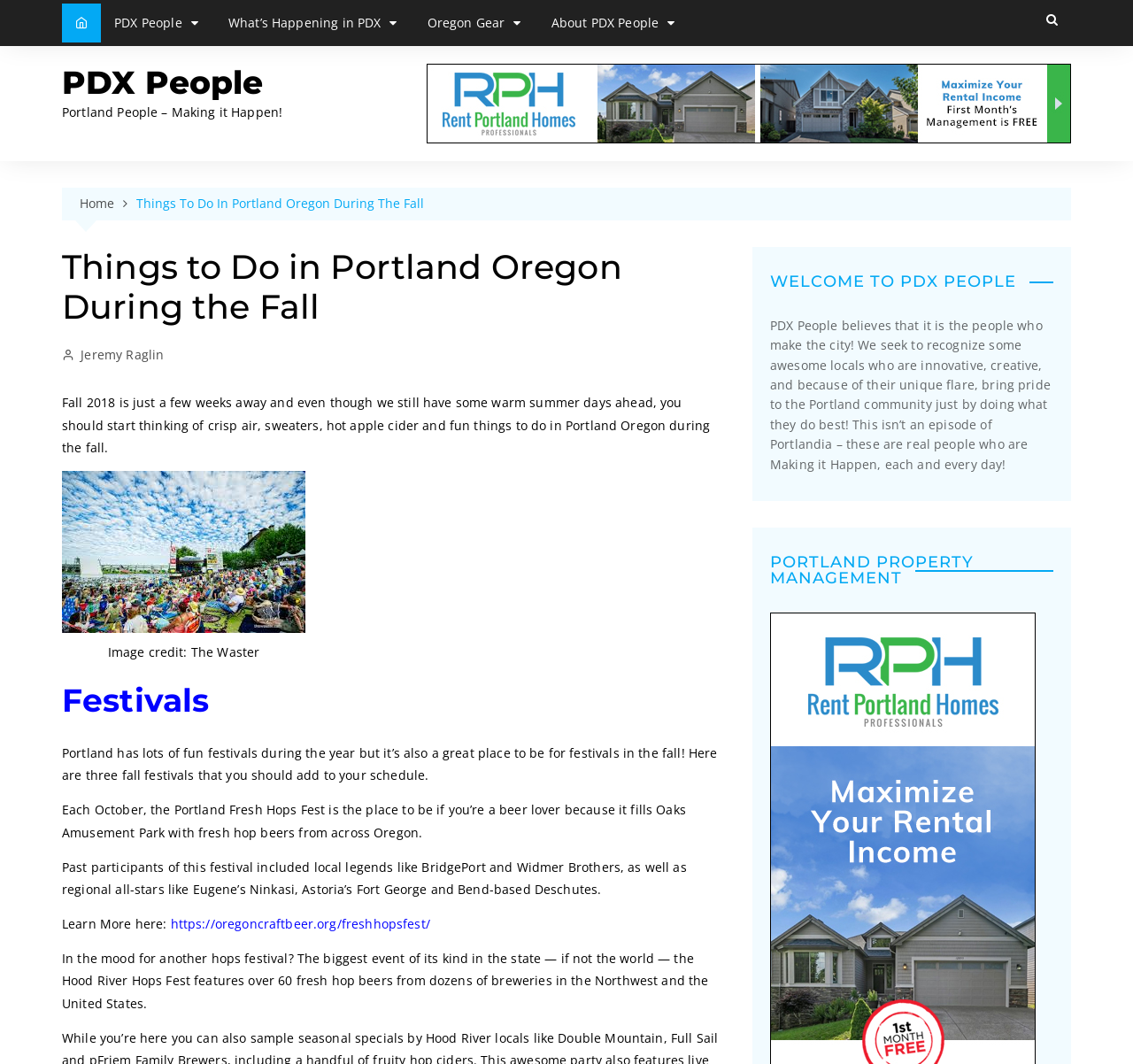What is the purpose of the PDX People website?
Using the visual information from the image, give a one-word or short-phrase answer.

To recognize innovative and creative locals